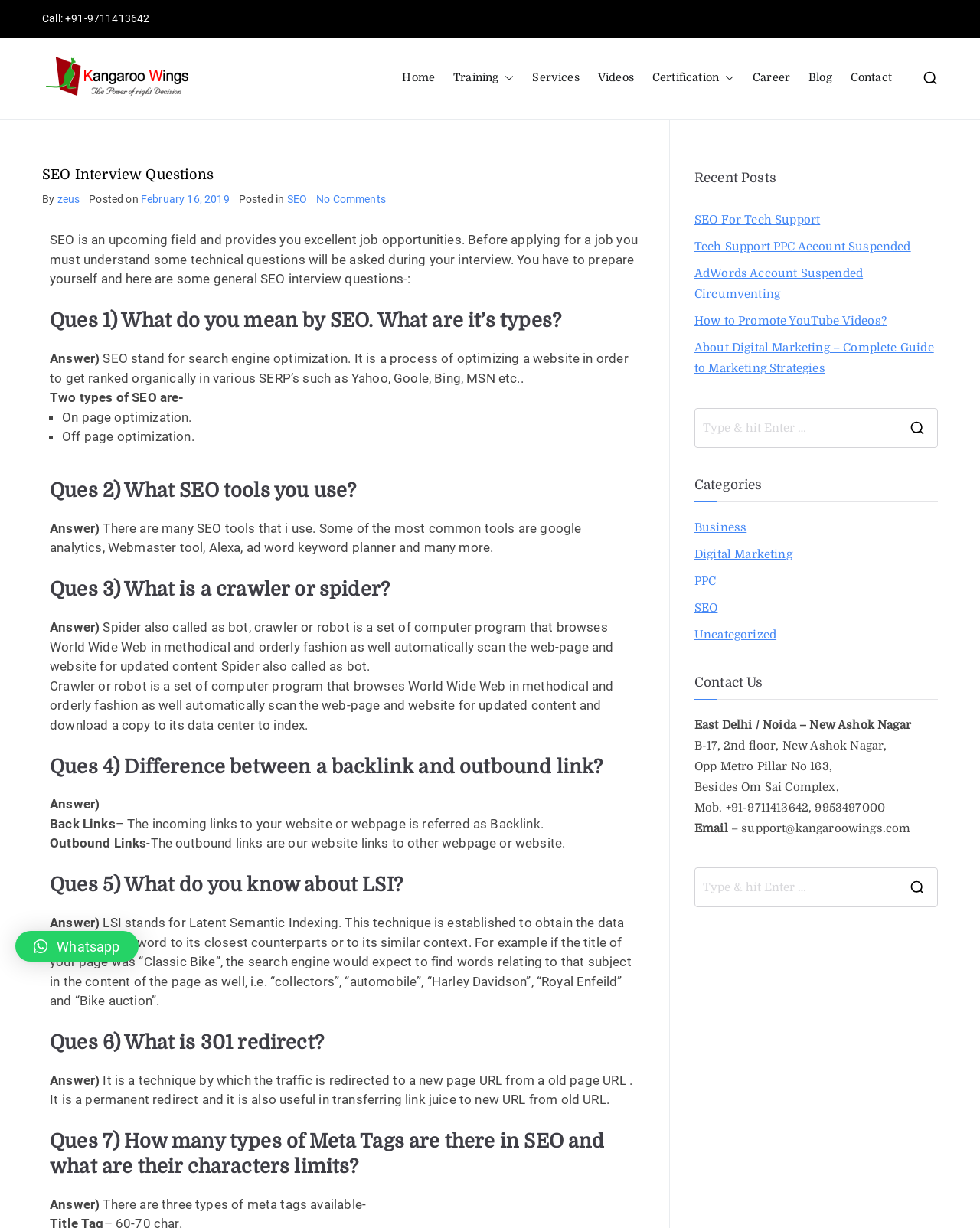Using details from the image, please answer the following question comprehensively:
How many types of meta tags are there in SEO?

According to the webpage, there are three types of meta tags available in SEO, as mentioned in the answer to question 7.